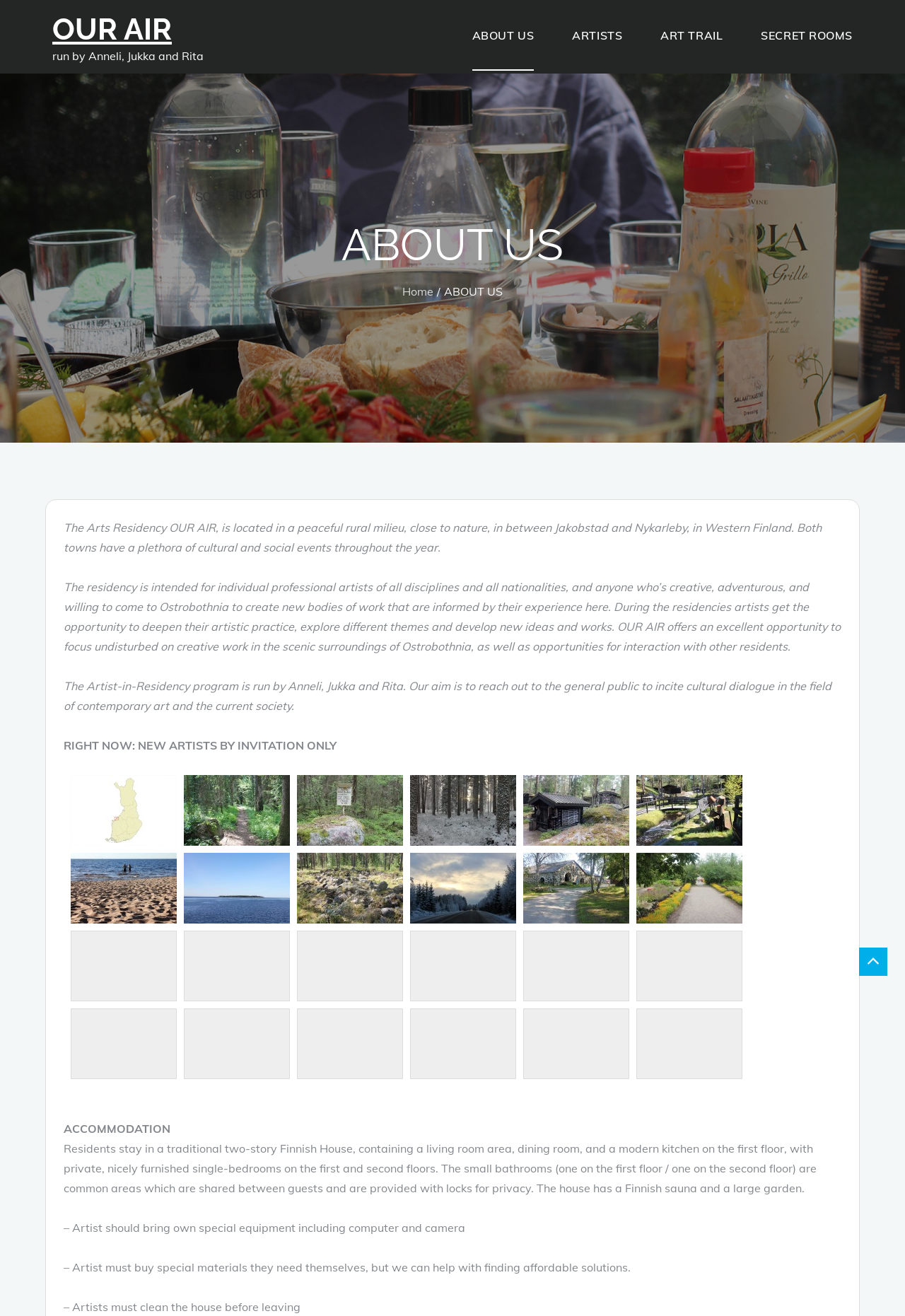What is provided in the house for the residents' use?
Give a one-word or short phrase answer based on the image.

Finnish sauna